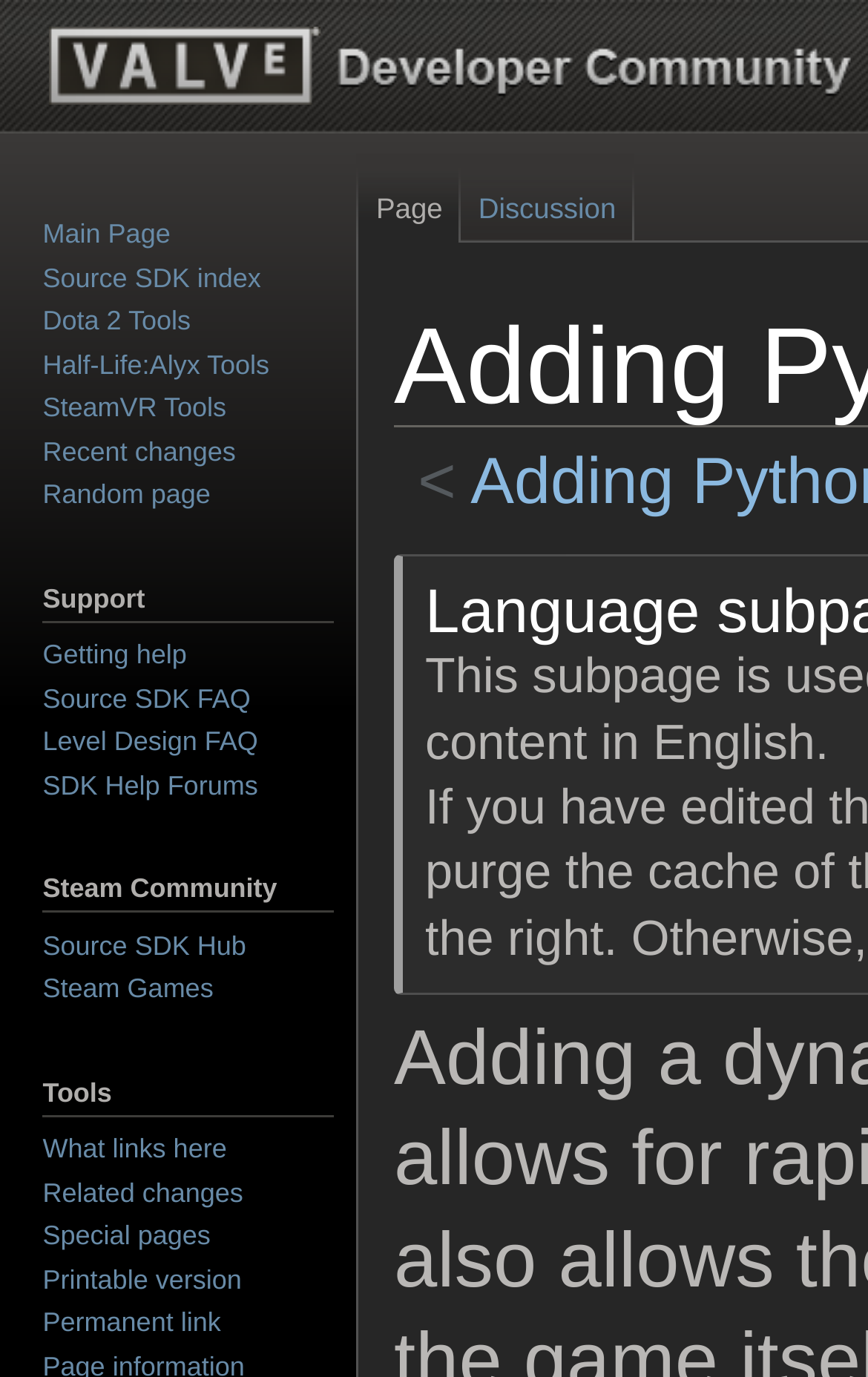Highlight the bounding box coordinates of the element that should be clicked to carry out the following instruction: "Visit main page". The coordinates must be given as four float numbers ranging from 0 to 1, i.e., [left, top, right, bottom].

[0.049, 0.159, 0.196, 0.182]